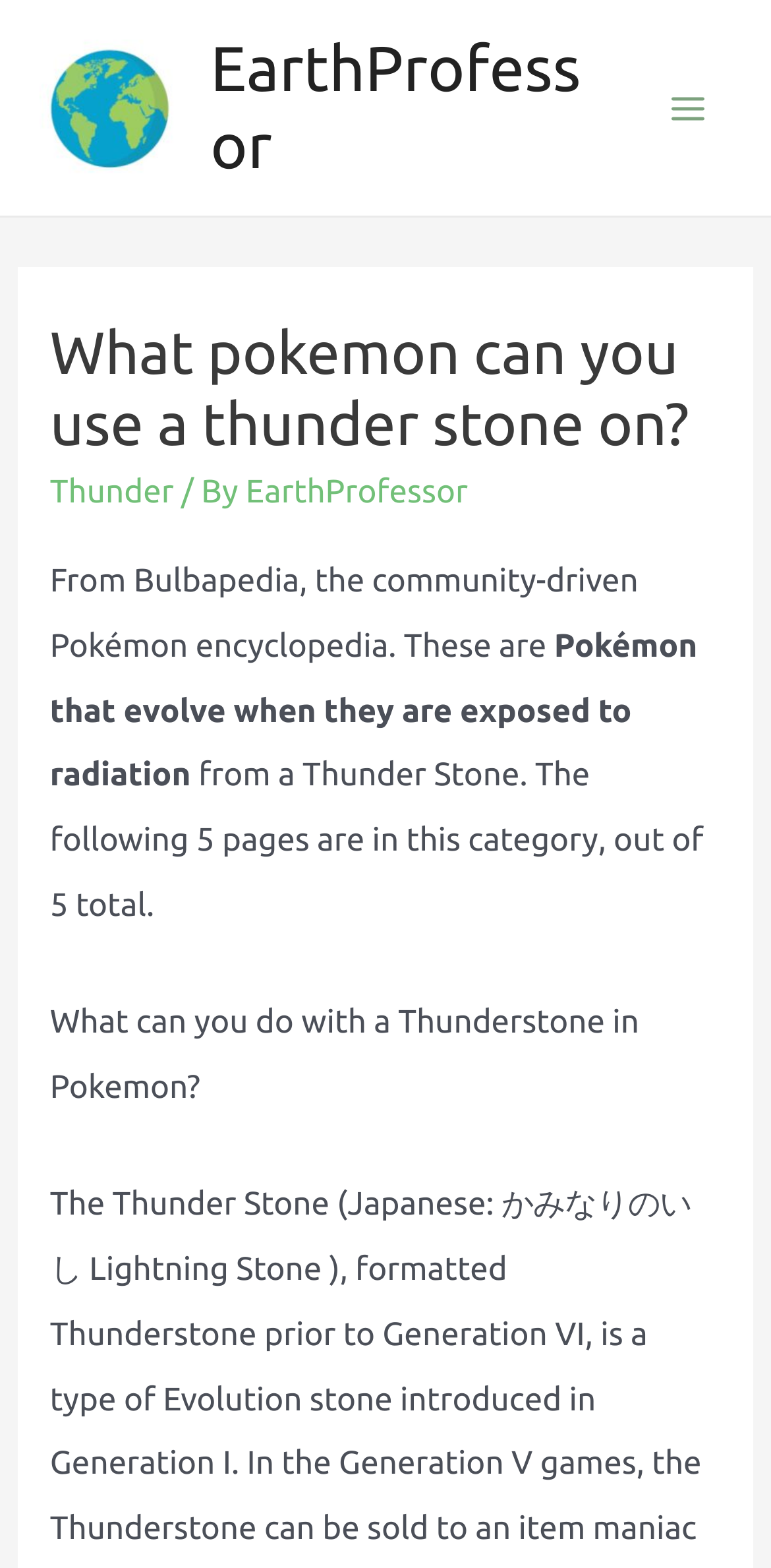Provide your answer to the question using just one word or phrase: What is the topic of discussion on this webpage?

Pokémon that evolve with Thunder Stone